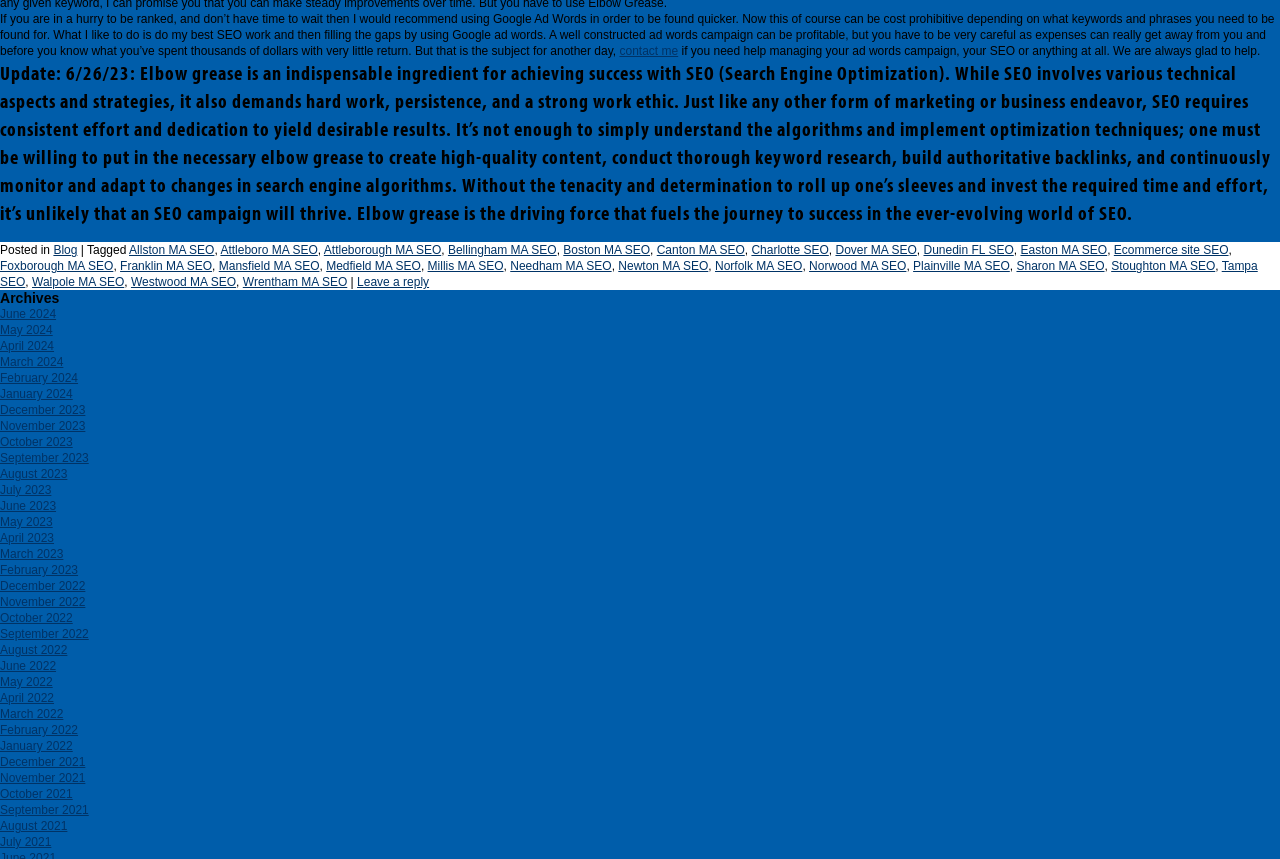Determine the bounding box coordinates of the element that should be clicked to execute the following command: "Search for something".

None